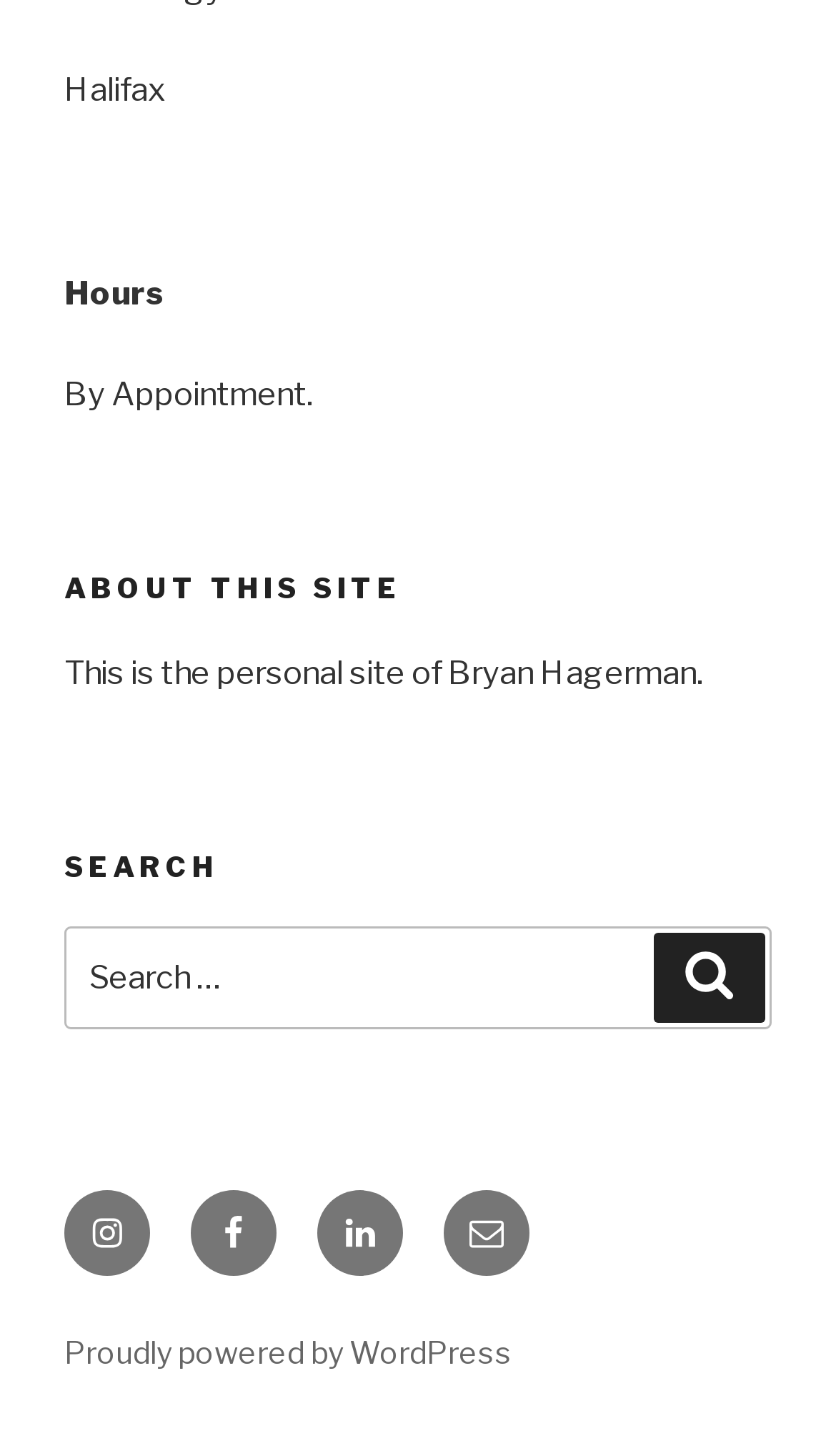Please provide a one-word or phrase answer to the question: 
What is the platform that powers this site?

WordPress